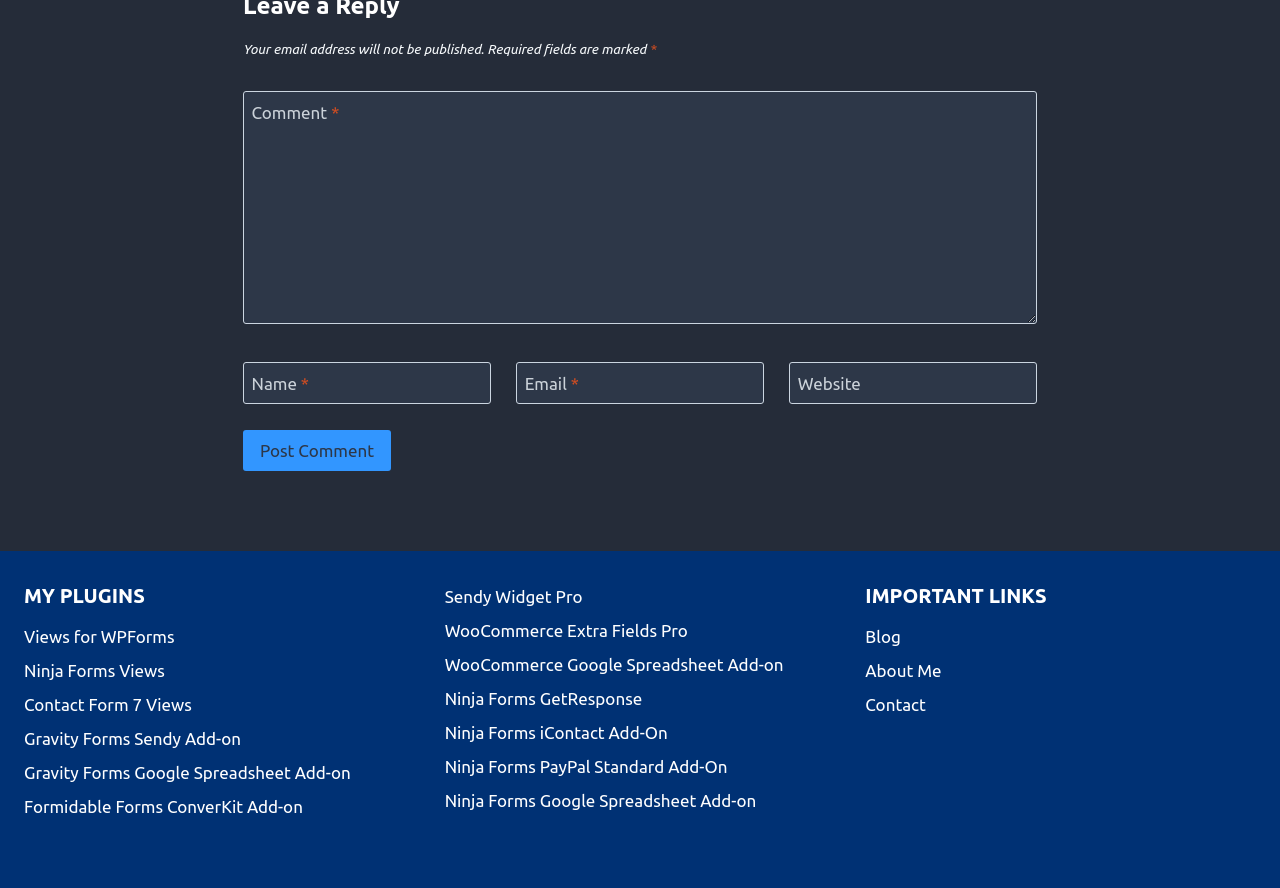Predict the bounding box for the UI component with the following description: "Ninja Forms GetResponse".

[0.347, 0.769, 0.653, 0.807]